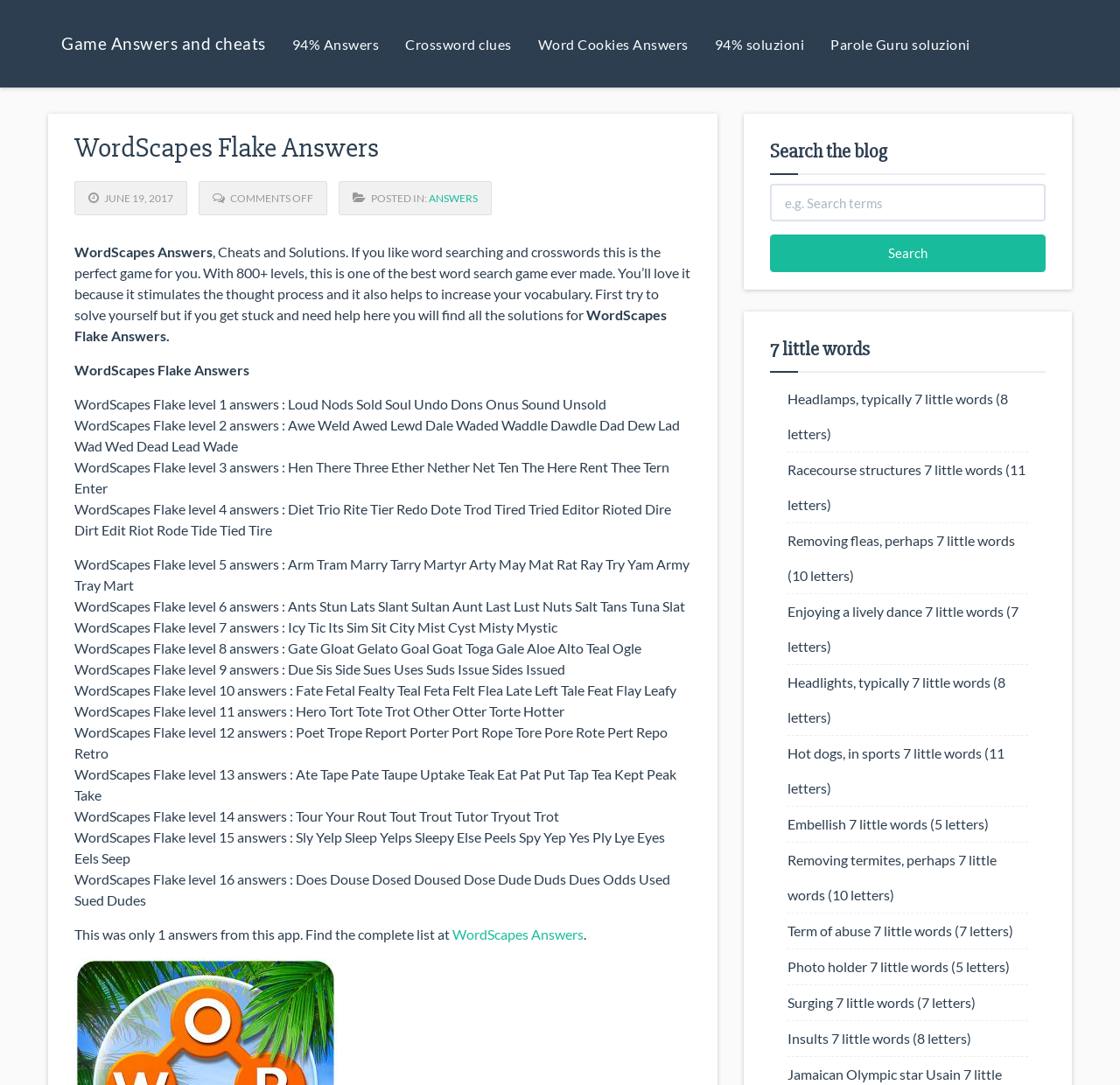What is the name of the game described on this webpage?
Please use the image to provide a one-word or short phrase answer.

WordScapes